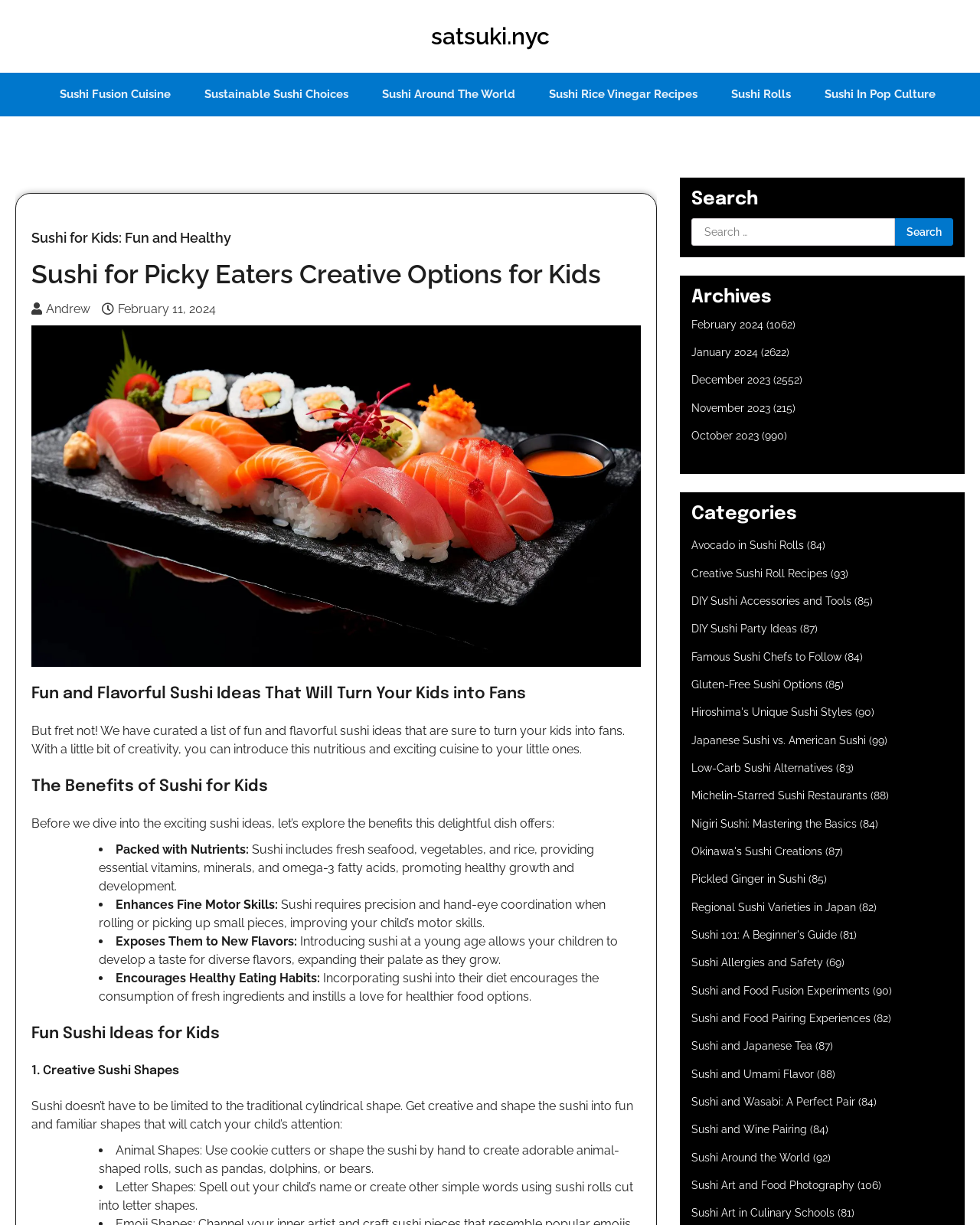Identify the bounding box for the UI element described as: "Sustainable Sushi Choices". The coordinates should be four float numbers between 0 and 1, i.e., [left, top, right, bottom].

[0.193, 0.059, 0.371, 0.095]